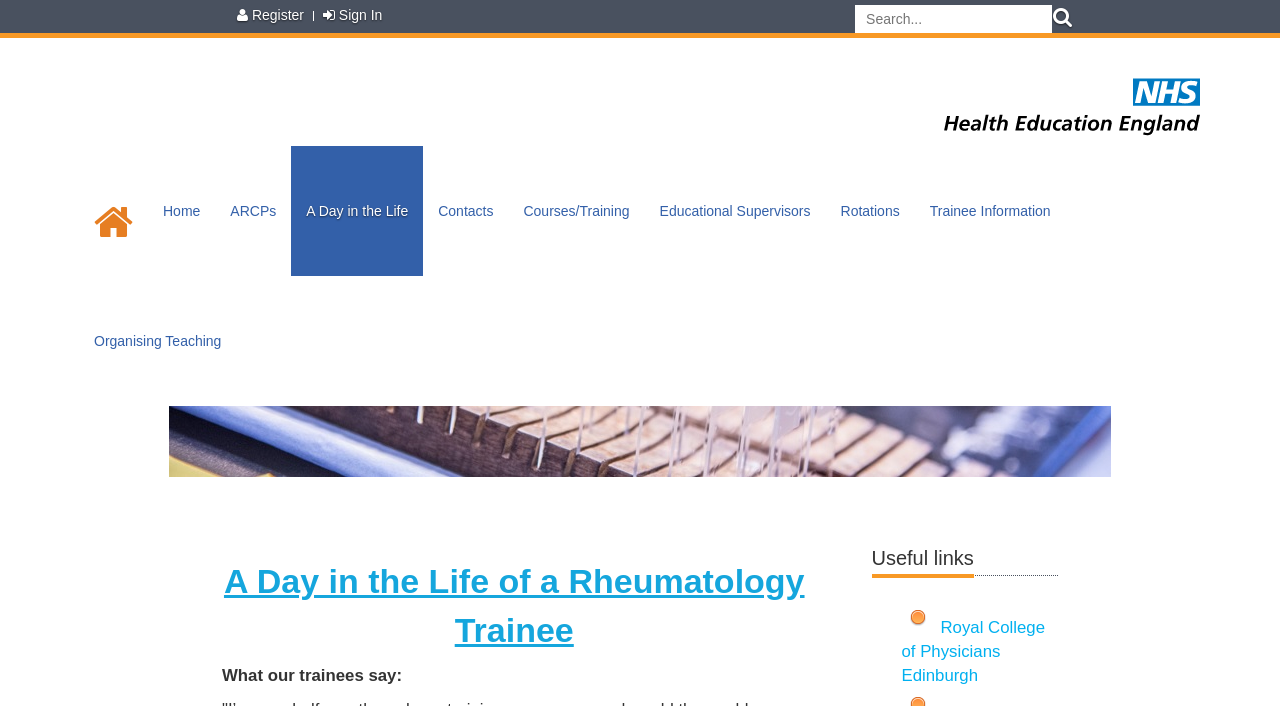Please determine the bounding box coordinates of the element's region to click for the following instruction: "visit Royal College of Physicians Edinburgh website".

[0.704, 0.875, 0.816, 0.97]